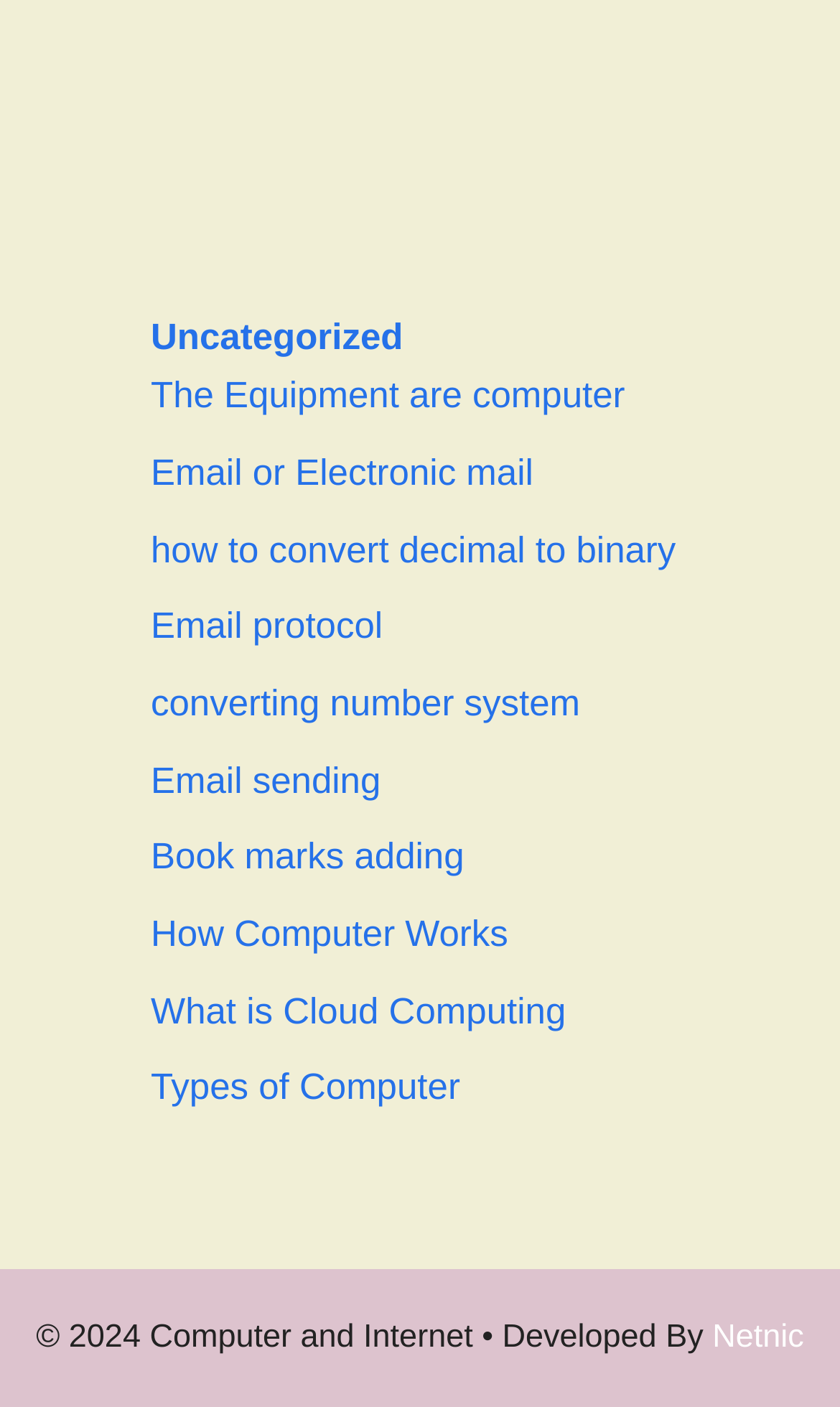Provide a brief response to the question below using a single word or phrase: 
What is the topic of the link 'How Computer Works'?

Computer